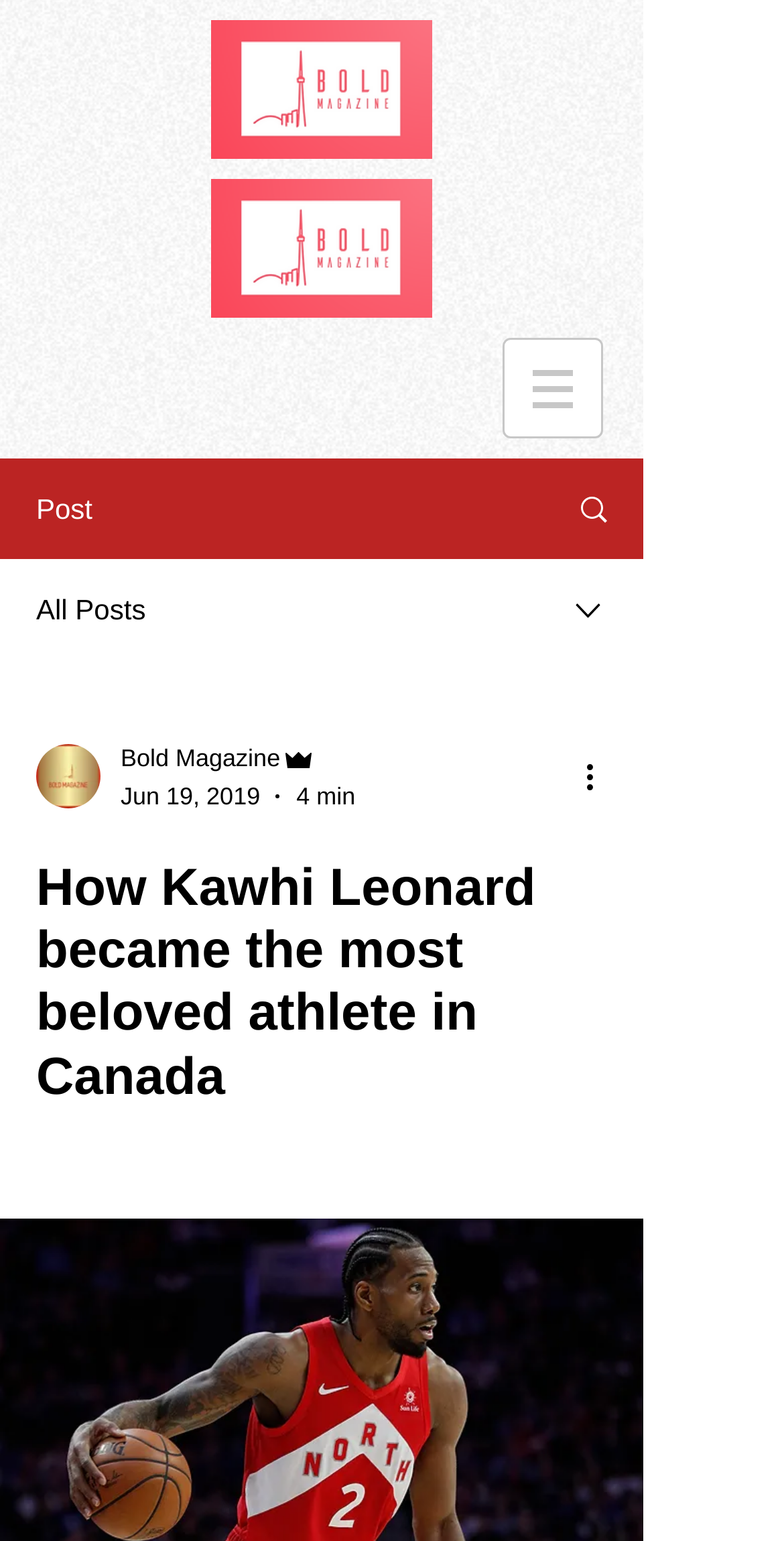Using the webpage screenshot, find the UI element described by Bold Magazine. Provide the bounding box coordinates in the format (top-left x, top-left y, bottom-right x, bottom-right y), ensuring all values are floating point numbers between 0 and 1.

[0.154, 0.48, 0.453, 0.504]